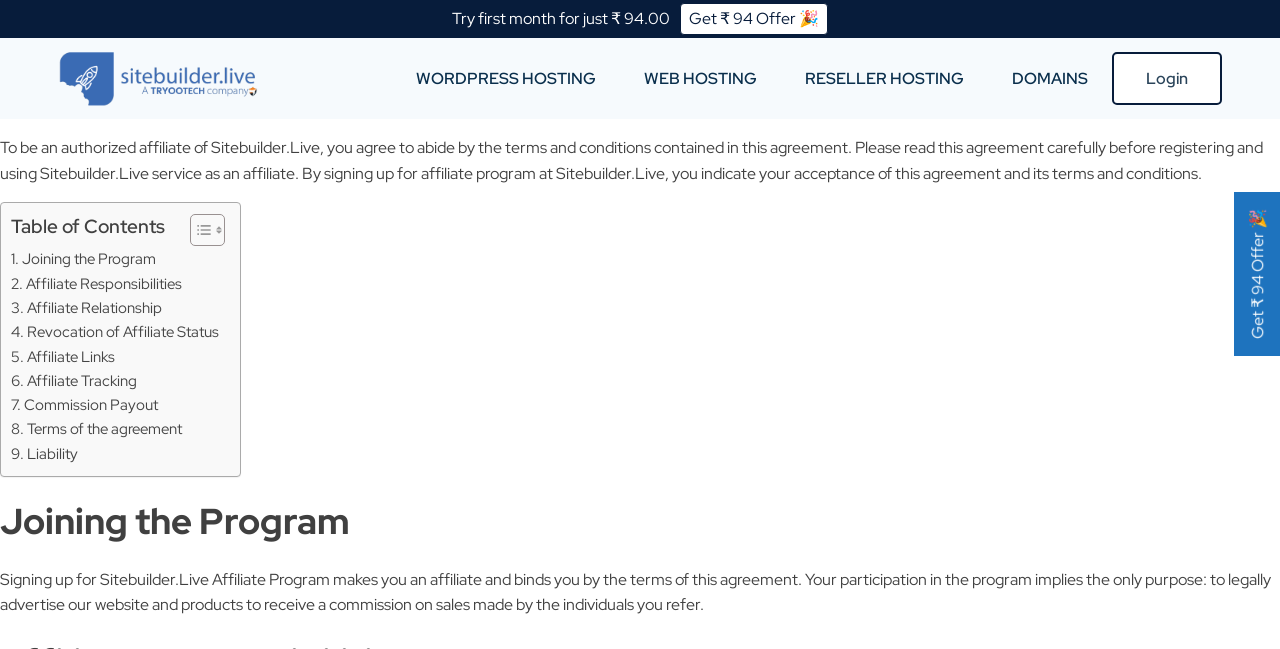Pinpoint the bounding box coordinates of the area that must be clicked to complete this instruction: "Go to WEB HOSTING".

[0.484, 0.082, 0.61, 0.159]